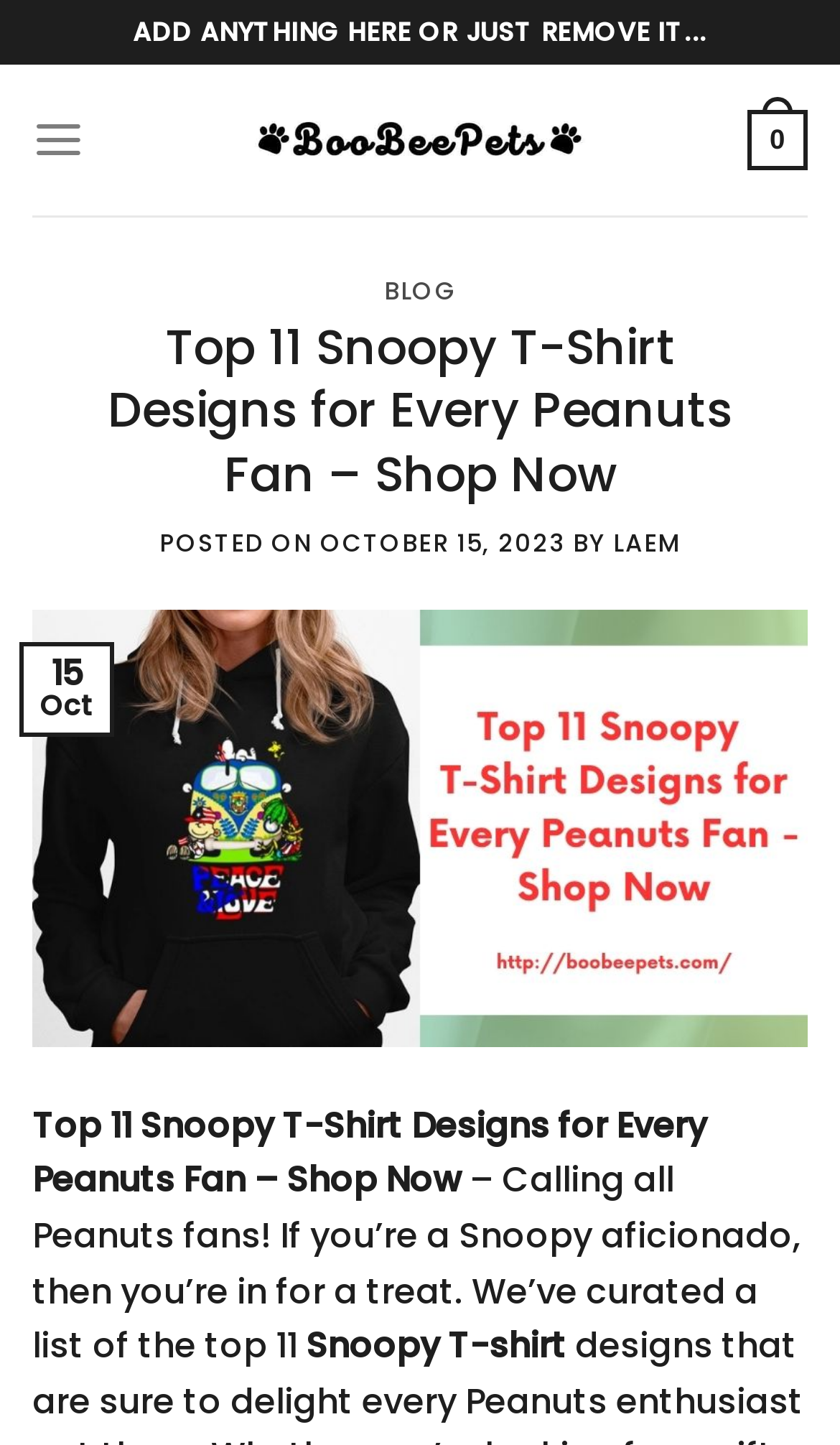When was the blog post published?
Please look at the screenshot and answer using one word or phrase.

OCTOBER 15, 2023